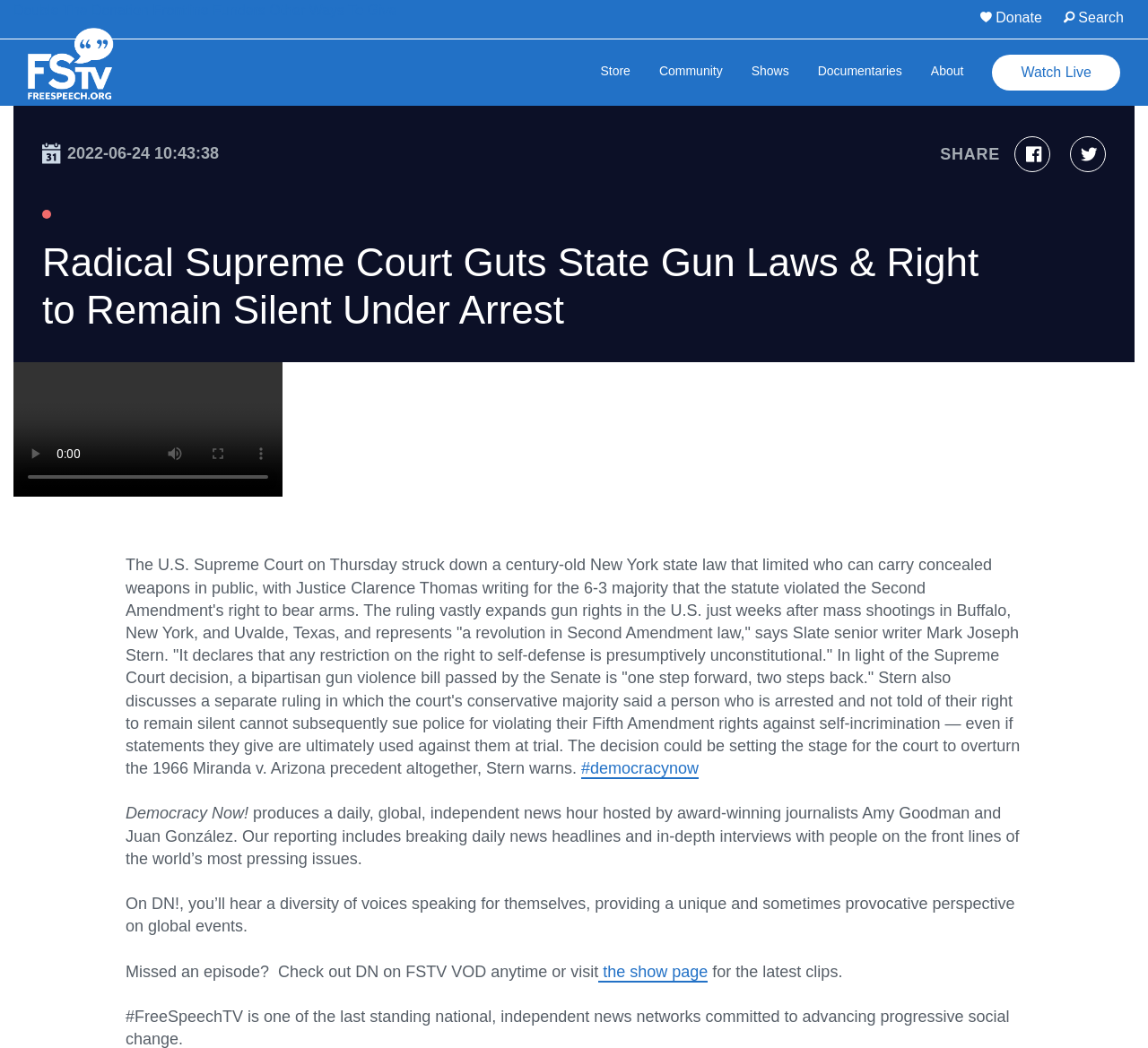What is the topic of the article?
Provide a one-word or short-phrase answer based on the image.

Gun laws